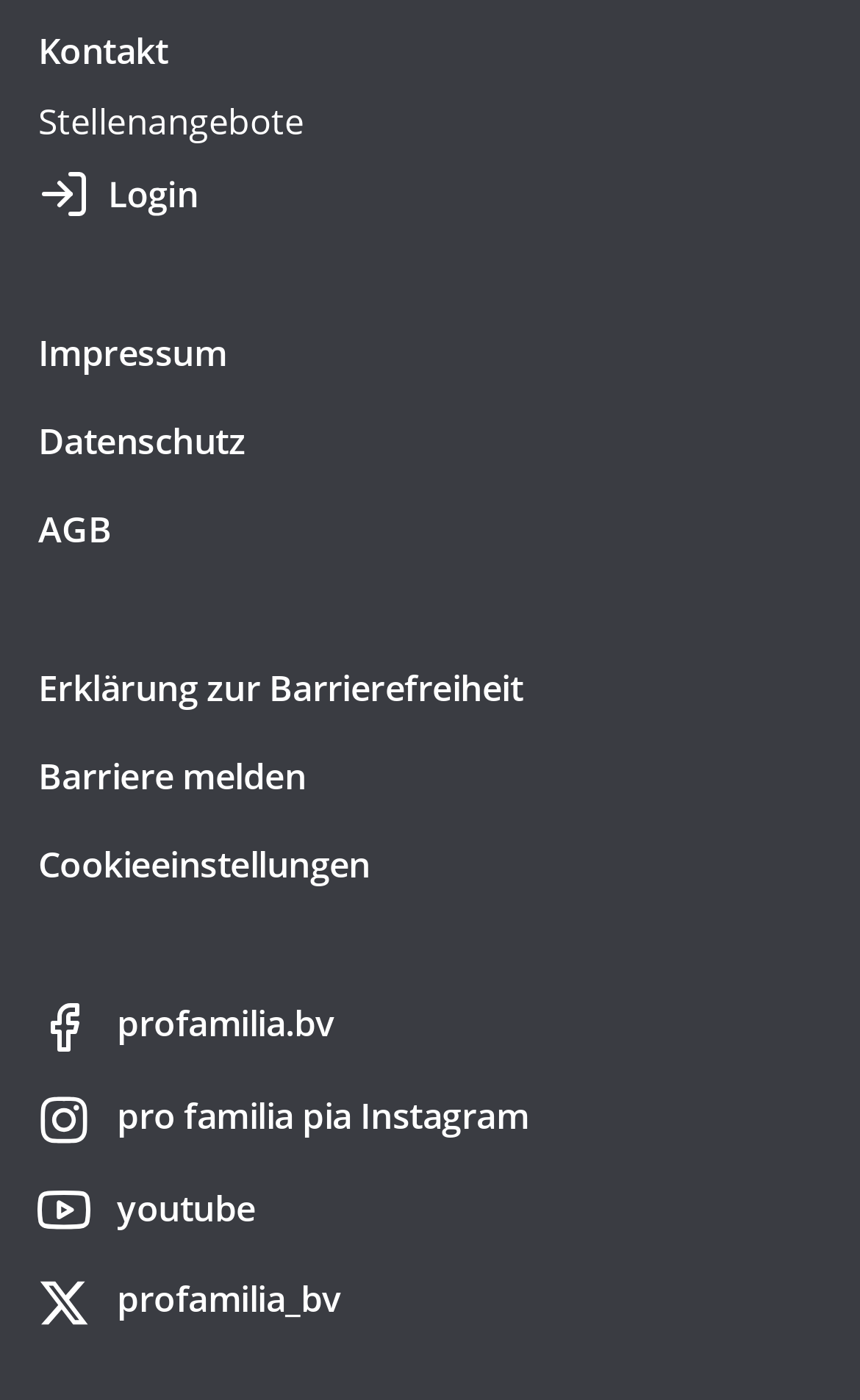Determine the coordinates of the bounding box that should be clicked to complete the instruction: "Click on Kontakt". The coordinates should be represented by four float numbers between 0 and 1: [left, top, right, bottom].

[0.044, 0.004, 0.904, 0.067]